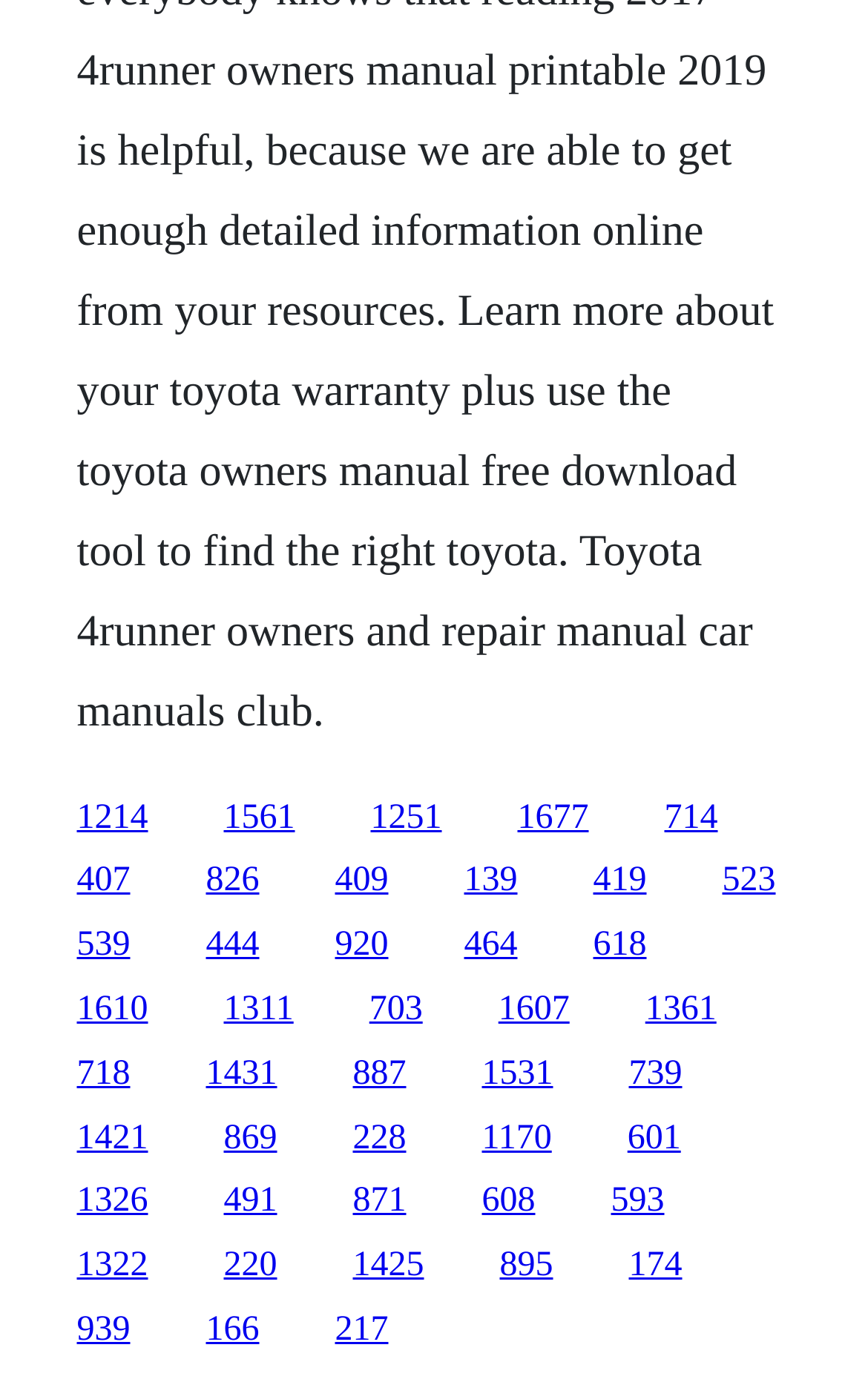Please provide a detailed answer to the question below based on the screenshot: 
How many links are on the same horizontal level as the fifth link?

I looked at the y1 and y2 coordinates of the fifth link element and found that there are four other link elements with similar y1 and y2 values, indicating that they are on the same horizontal level.